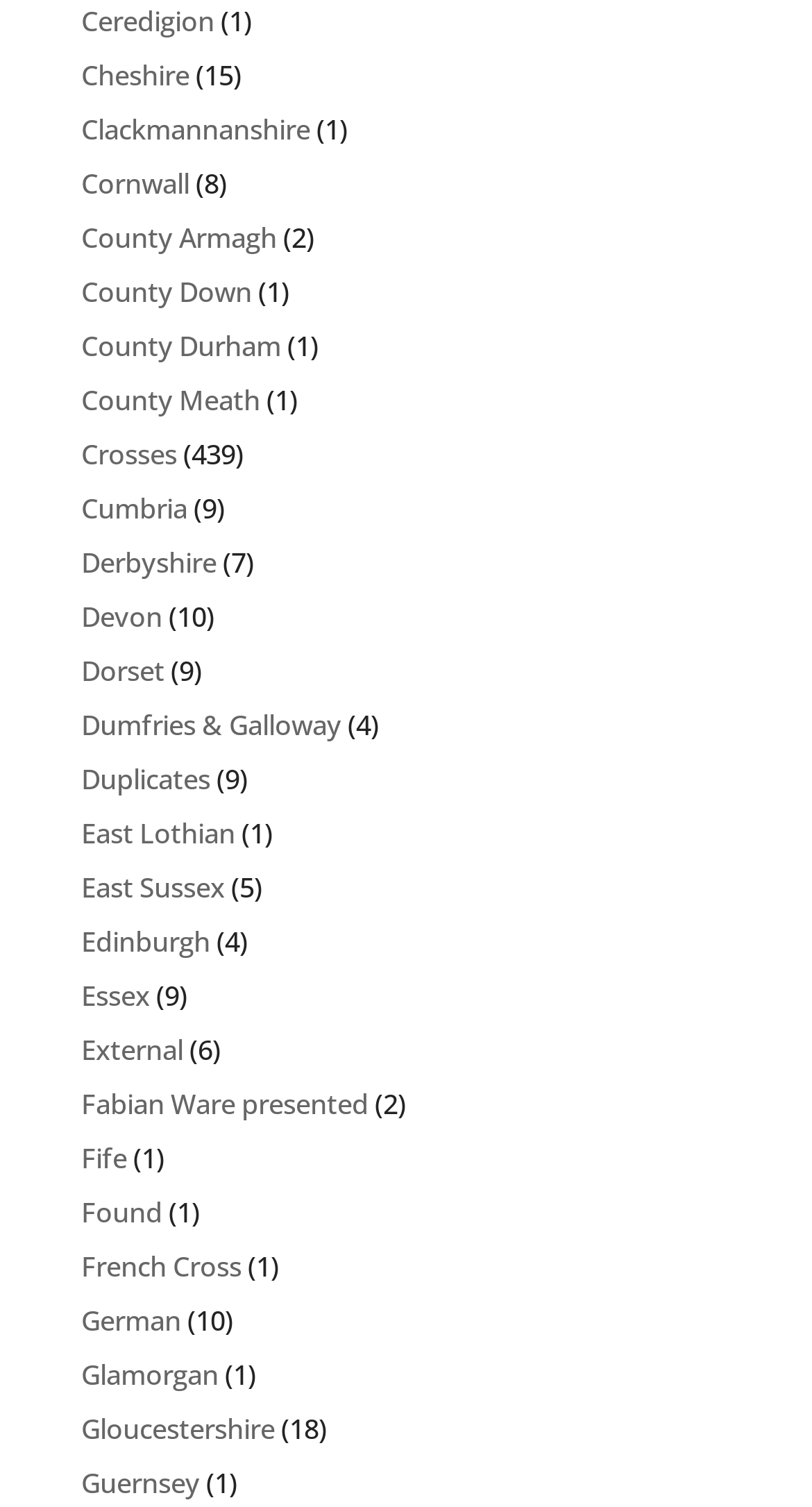Bounding box coordinates must be specified in the format (top-left x, top-left y, bottom-right x, bottom-right y). All values should be floating point numbers between 0 and 1. What are the bounding box coordinates of the UI element described as: Dumfries & Galloway

[0.1, 0.469, 0.421, 0.494]